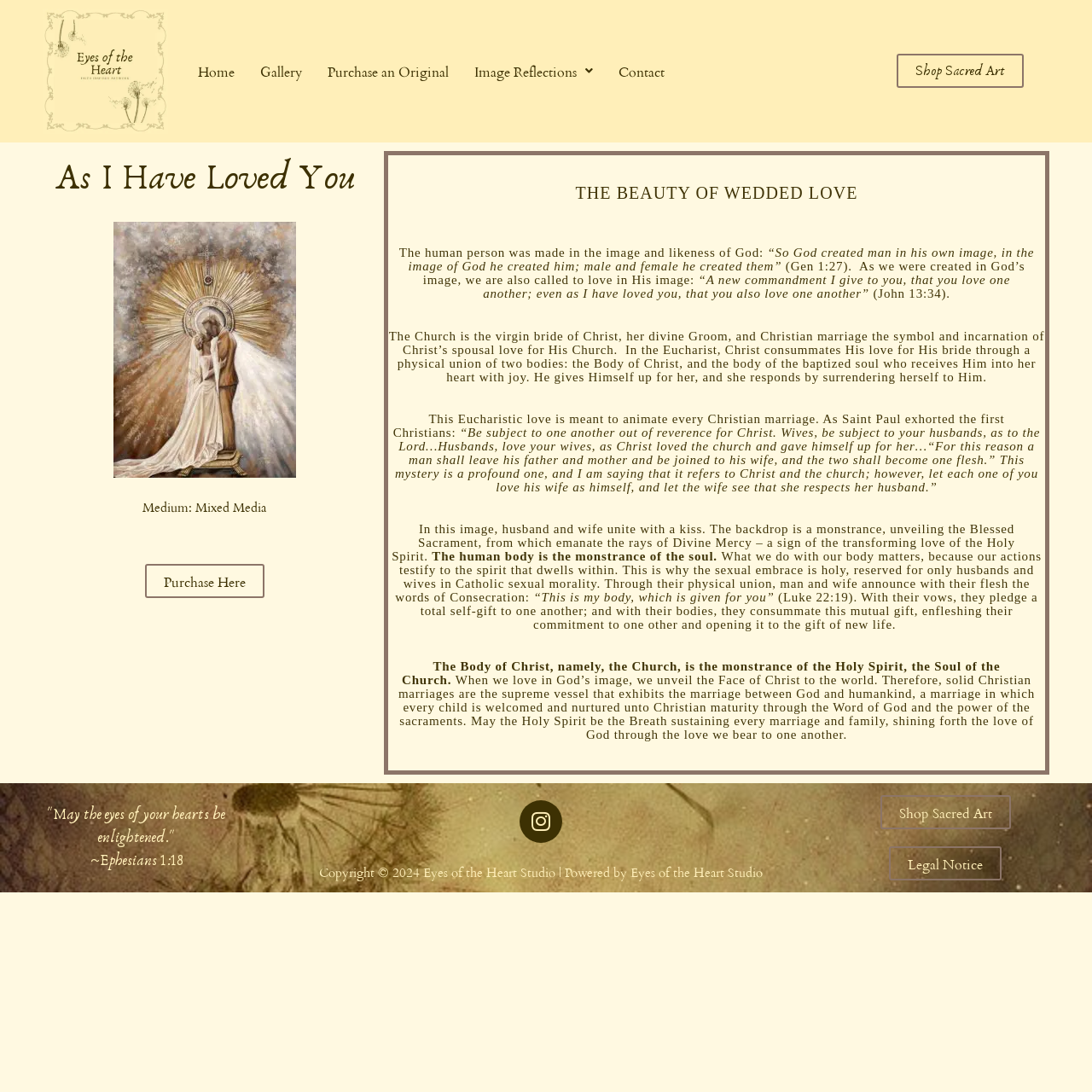Describe all the key features of the webpage in detail.

This webpage is dedicated to showcasing a beautiful Catholic wedding image, accompanied by a detailed reflection on the significance of wedded love in the context of Christian faith. 

At the top of the page, there are several links to navigate to different sections of the website, including "Home", "Gallery", "Purchase an Original", "Image Reflections", and "Contact". 

Below these links, a prominent header displays the title "Sacred Art: As I Have Love You - Beautiful Catholic Wedding Image". 

The main content of the page is divided into two sections. The first section features a beautiful image of a bride and groom sharing a kiss, with a monstrance and the Eucharist in the background. This image is accompanied by a brief description of the artwork. 

The second section is a lengthy reflection on the beauty of wedded love, drawing from biblical passages and Catholic teachings. The text is divided into several headings and paragraphs, exploring the themes of love, marriage, and the Eucharist. The reflection is written in a poetic and contemplative style, with numerous references to Scripture and Catholic doctrine. 

Throughout the reflection, there are several headings and subheadings that break up the text and provide a clear structure to the content. The text is dense and thought-provoking, inviting the reader to reflect on the deeper meaning of love and marriage in the context of Christian faith. 

At the bottom of the page, there is a section with a heading that quotes Ephesians 1:18, followed by a link to the website's Instagram page and a copyright notice. There are also two buttons, one to shop for sacred art and another to access the website's legal notice.